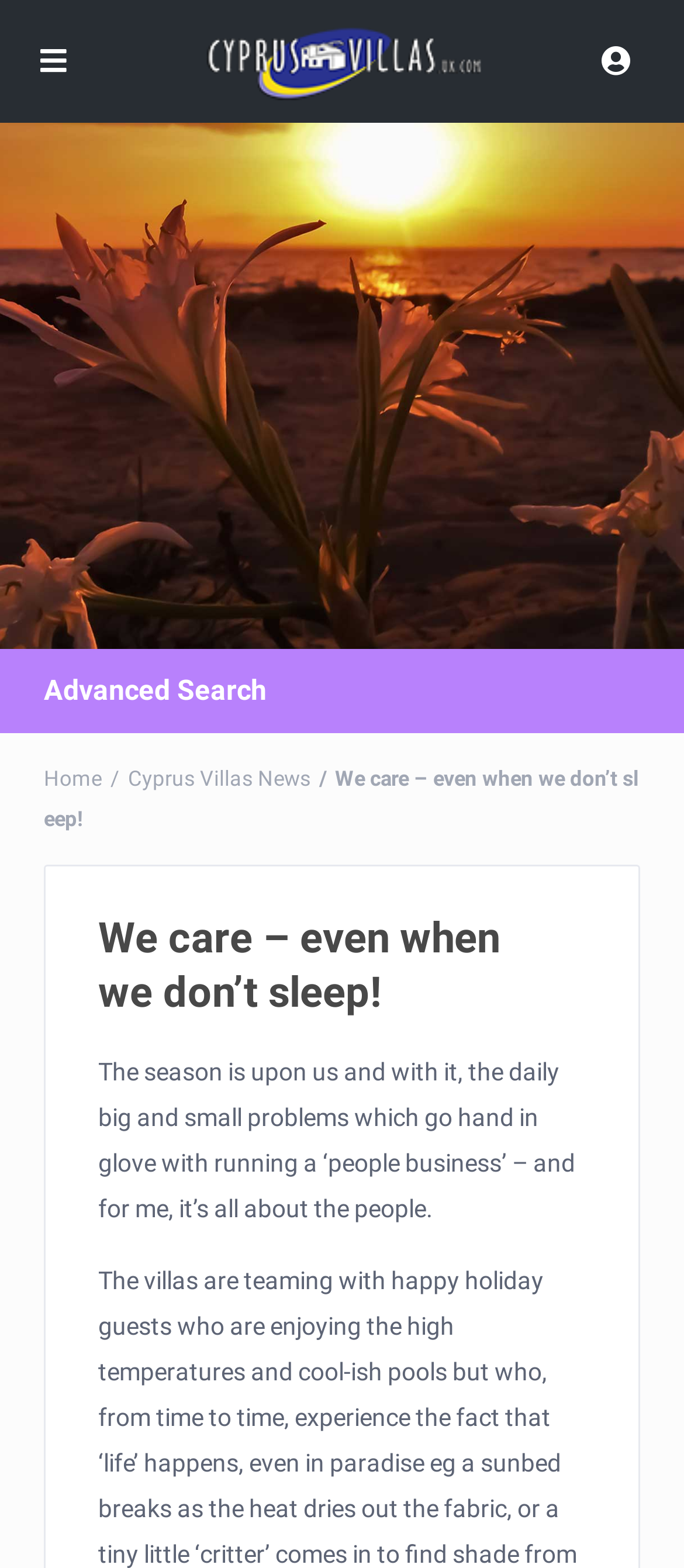Predict the bounding box of the UI element based on this description: "Home".

[0.064, 0.489, 0.149, 0.505]